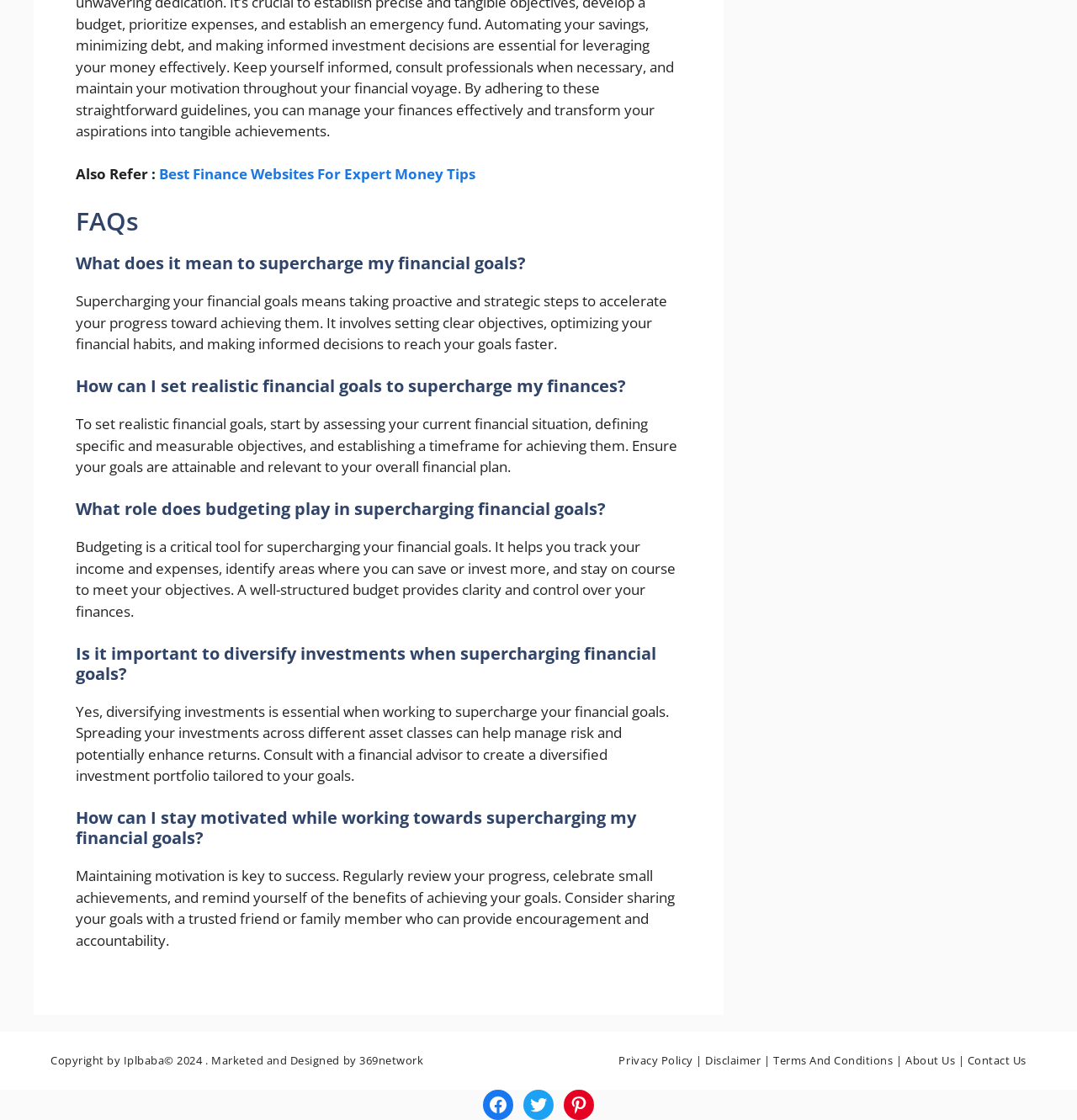Give a concise answer using one word or a phrase to the following question:
What is the meaning of supercharging financial goals?

Taking proactive steps to accelerate progress